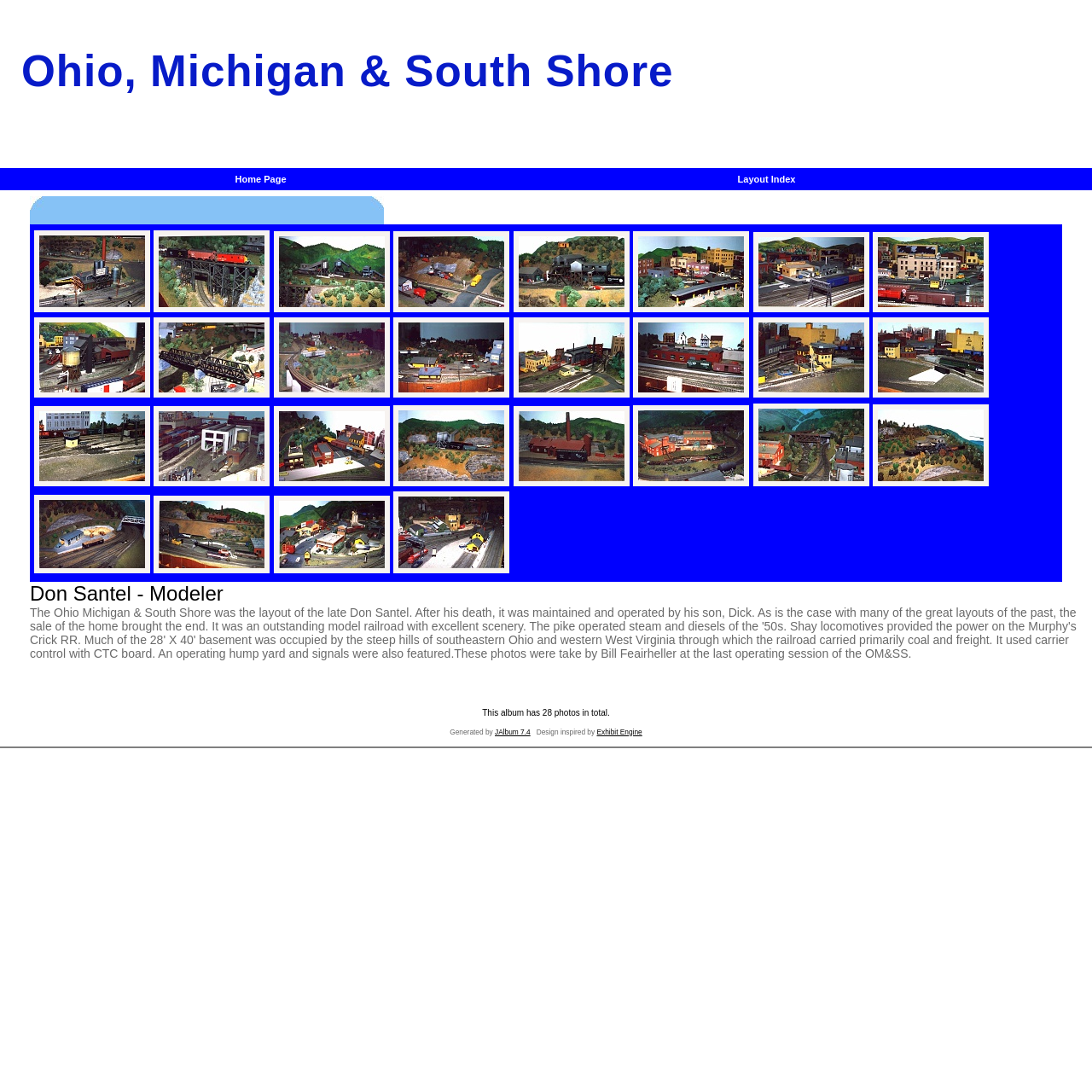Please determine and provide the text content of the webpage's heading.

Ohio, Michigan & South Shore